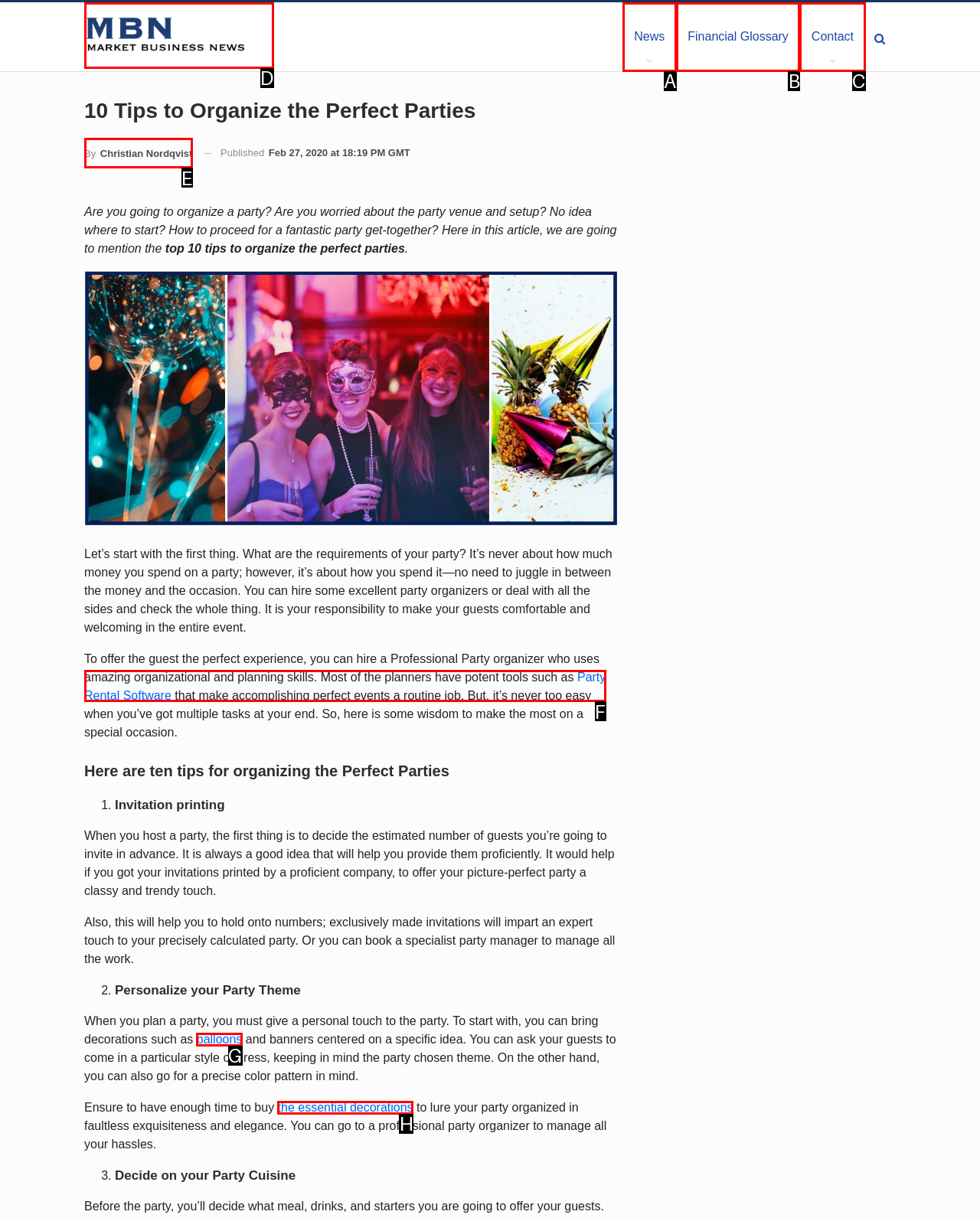Select the UI element that should be clicked to execute the following task: Click on the 'Market Business News' link
Provide the letter of the correct choice from the given options.

D